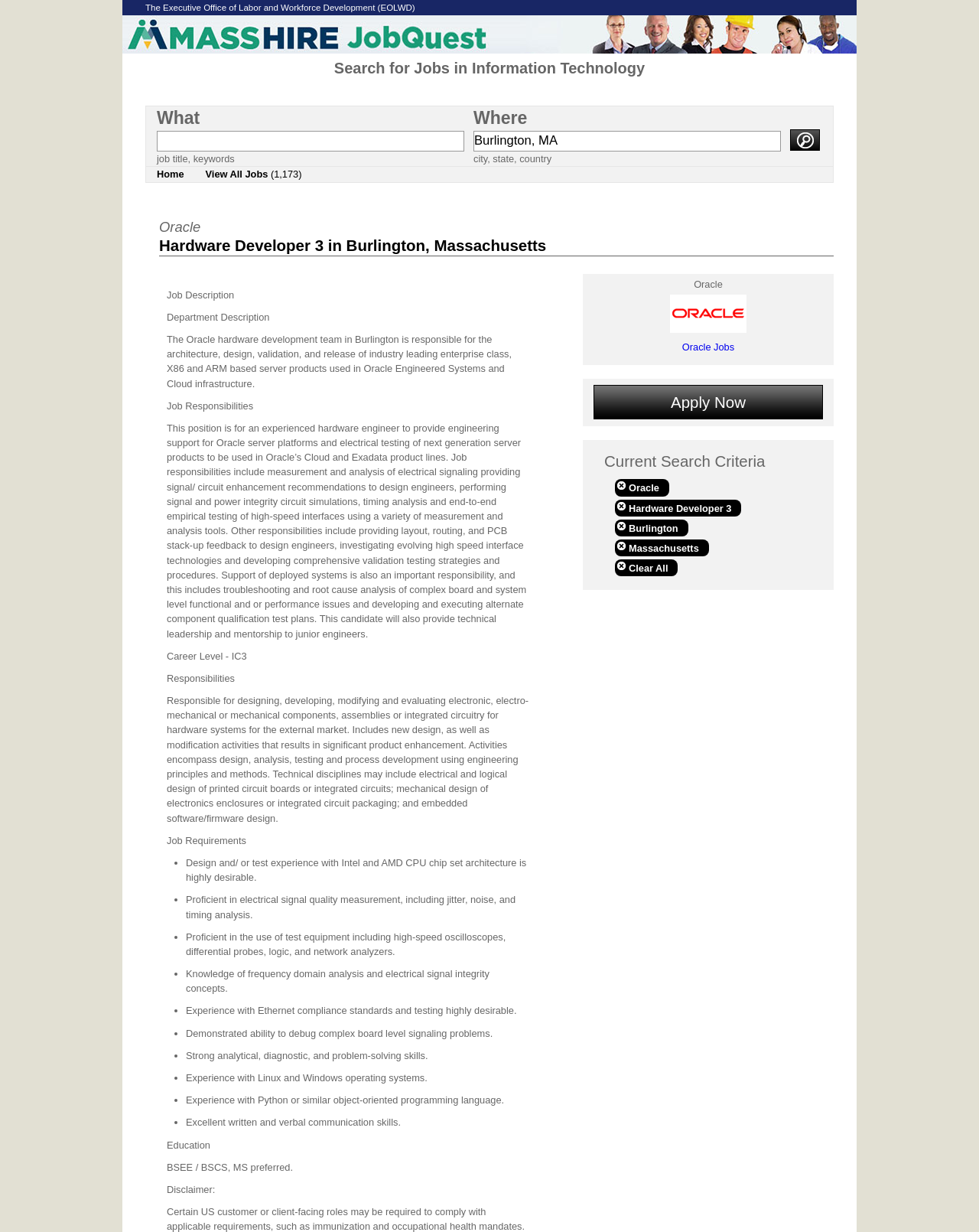Please find the bounding box coordinates of the element that you should click to achieve the following instruction: "Search for jobs". The coordinates should be presented as four float numbers between 0 and 1: [left, top, right, bottom].

[0.149, 0.087, 0.851, 0.136]